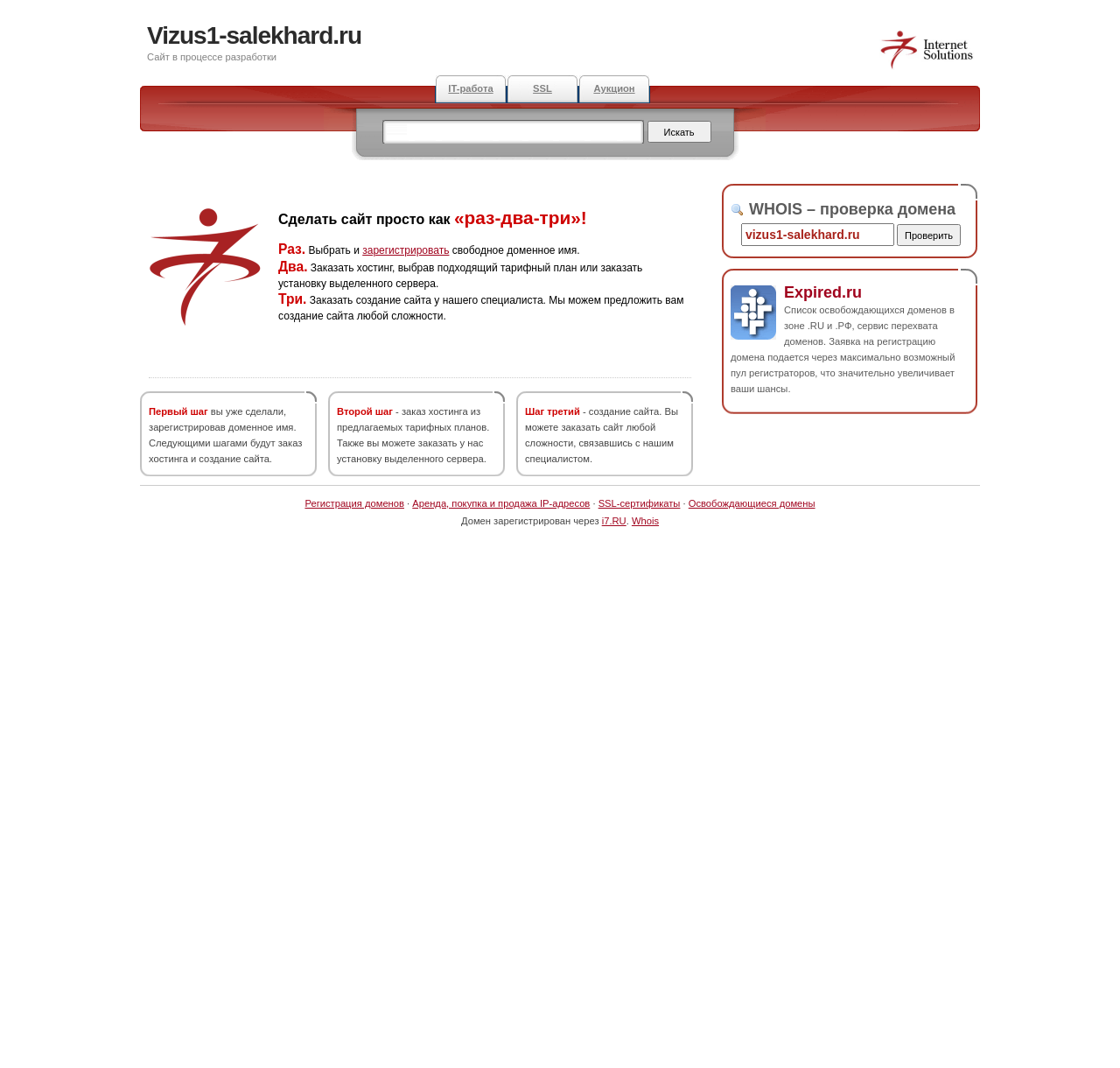Use a single word or phrase to answer the question: 
What are the three steps to create a website?

Register, host, create